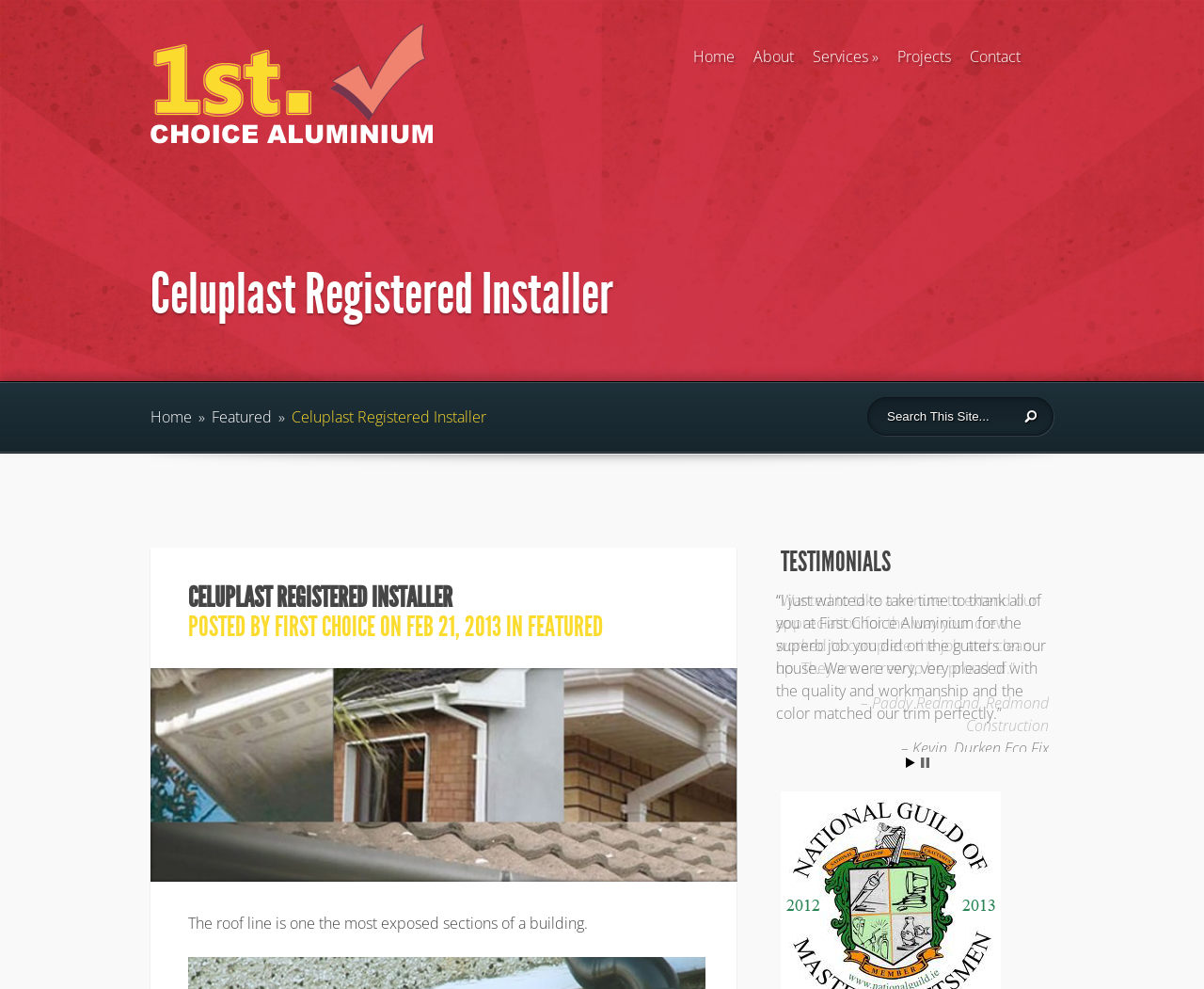Identify and provide the main heading of the webpage.

Celuplast Registered Installer